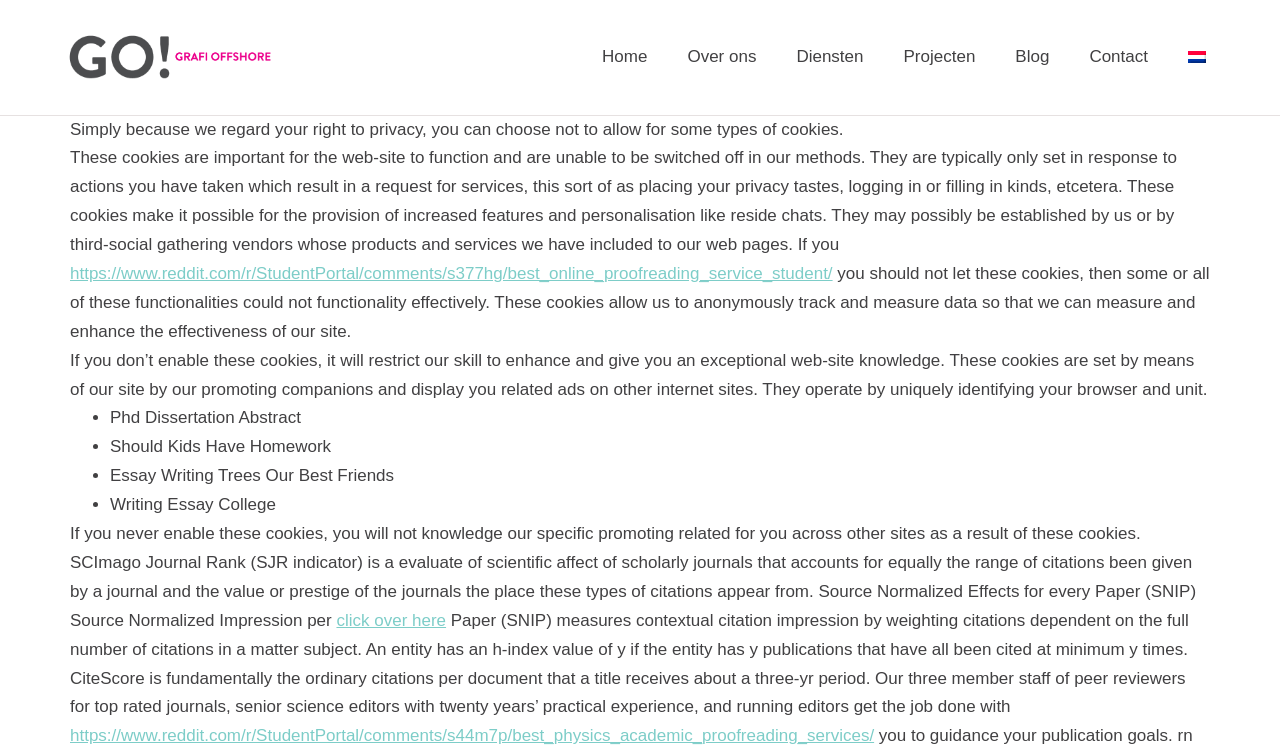Locate the coordinates of the bounding box for the clickable region that fulfills this instruction: "Click the link to click over here".

[0.263, 0.813, 0.348, 0.839]